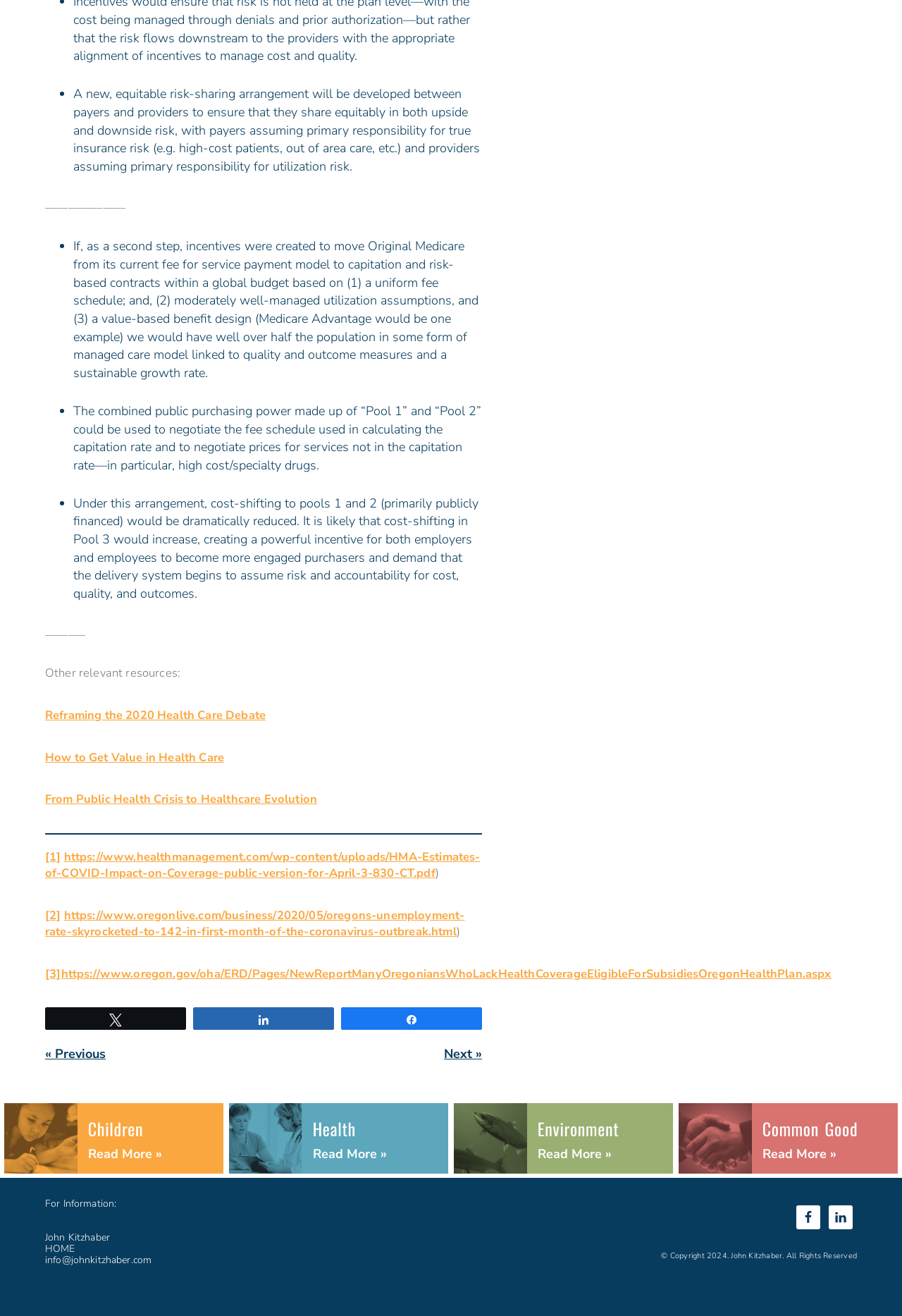Identify the bounding box coordinates of the element to click to follow this instruction: 'Share on LinkedIn'. Ensure the coordinates are four float values between 0 and 1, provided as [left, top, right, bottom].

[0.919, 0.916, 0.945, 0.934]